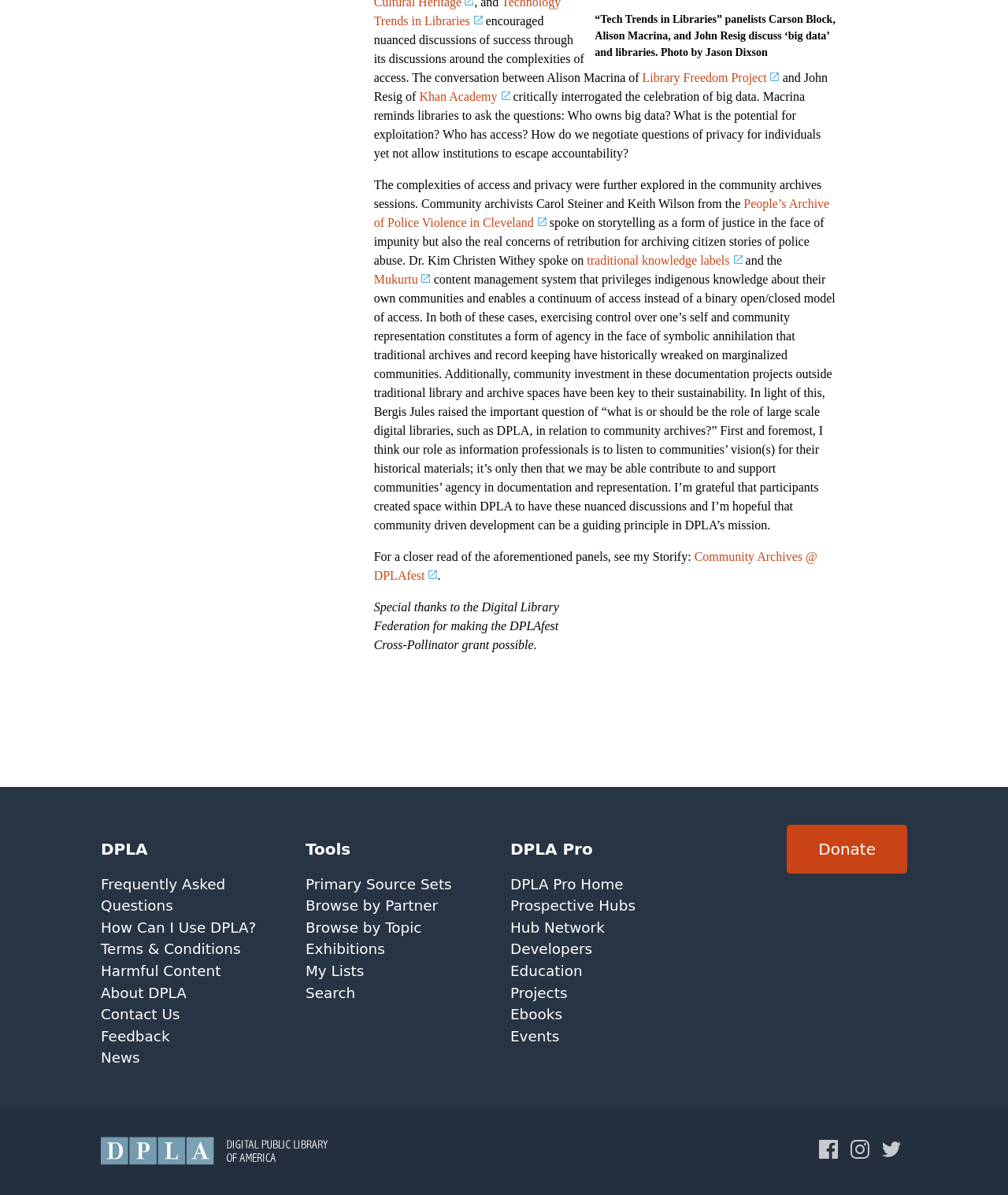What is the organization that made the DPLAfest Cross-Pollinator grant possible?
Answer the question using a single word or phrase, according to the image.

Digital Library Federation